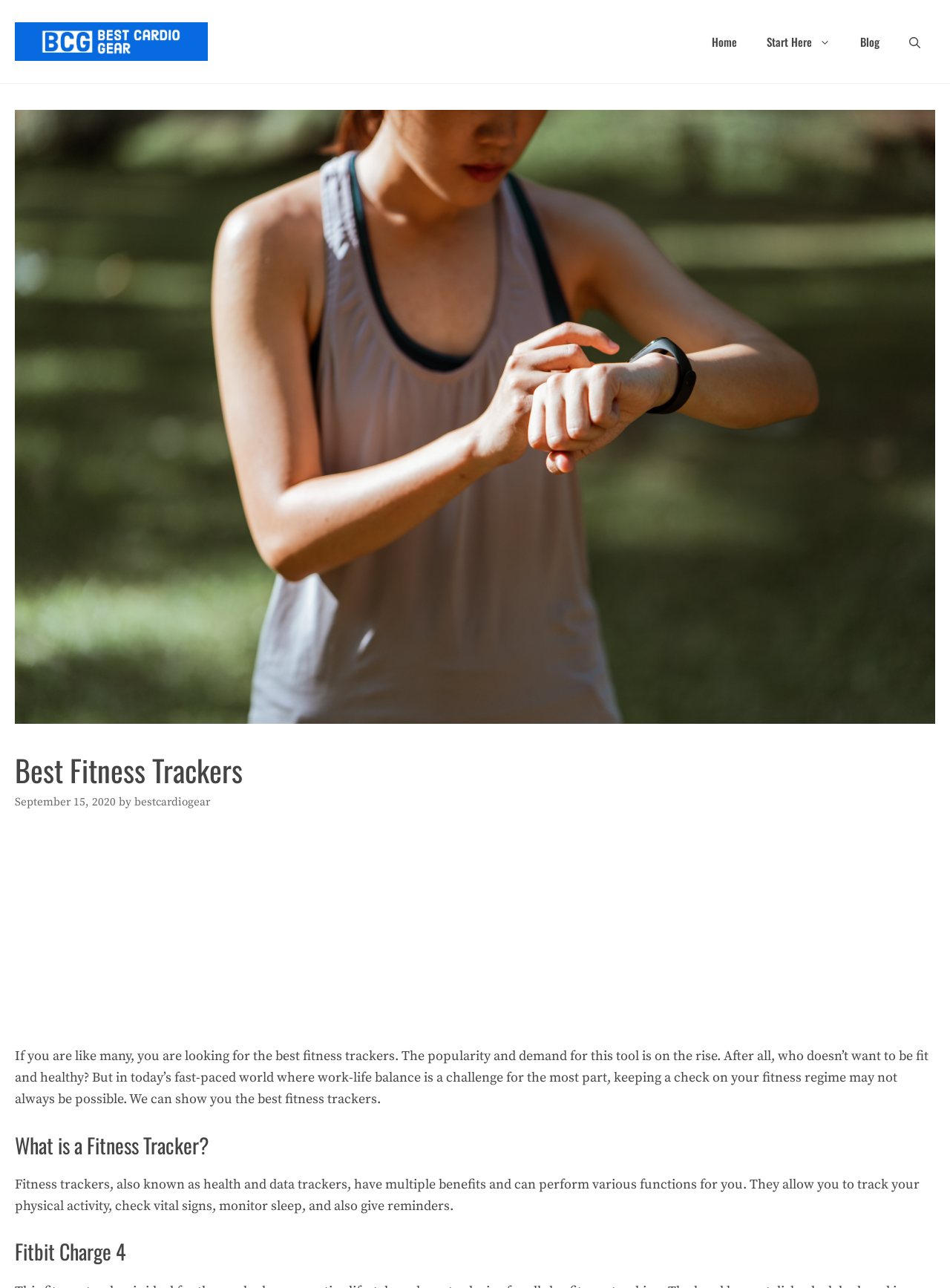Find the bounding box coordinates of the clickable area required to complete the following action: "check the blog".

[0.89, 0.024, 0.941, 0.041]